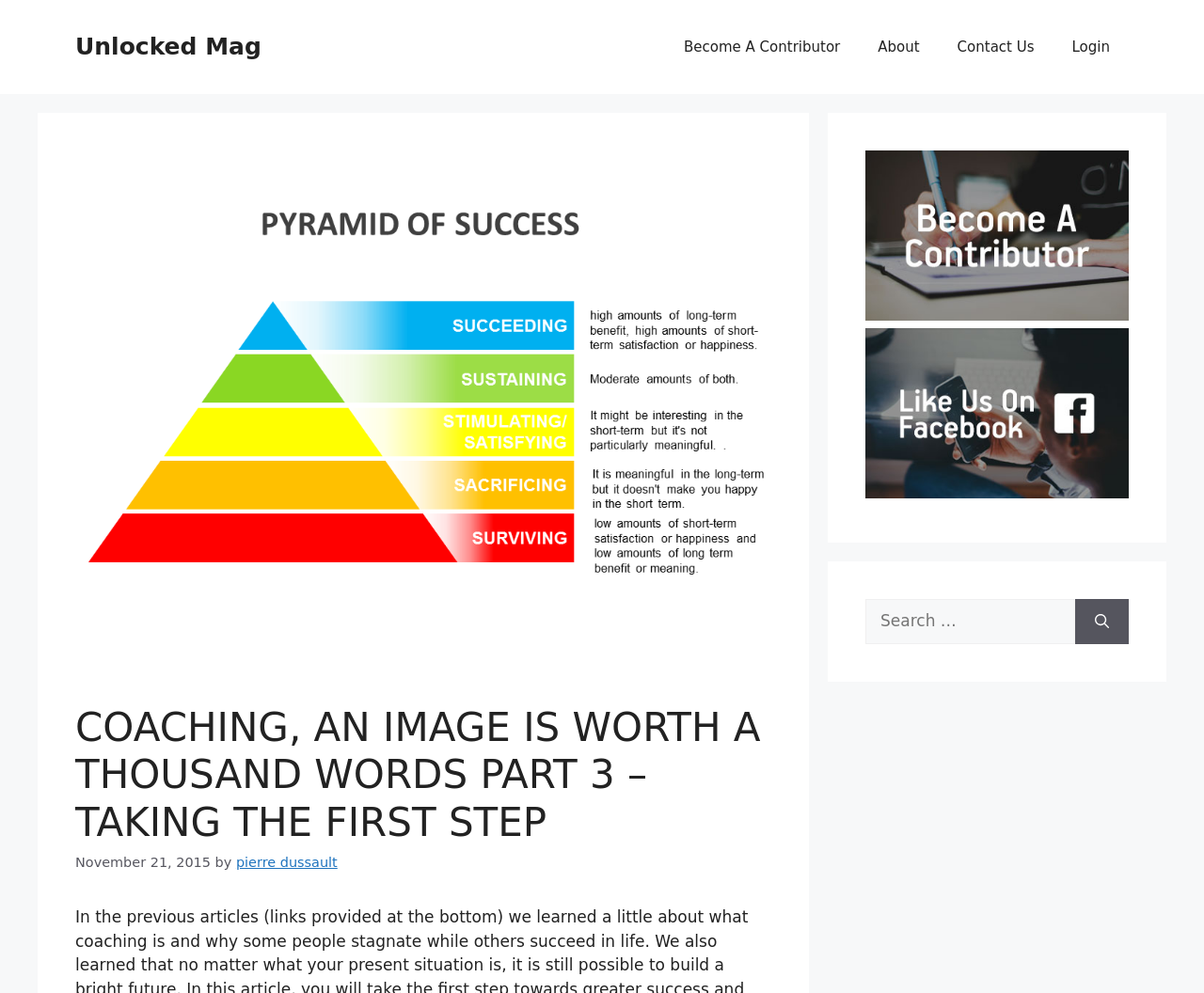Locate and generate the text content of the webpage's heading.

COACHING, AN IMAGE IS WORTH A THOUSAND WORDS PART 3 – TAKING THE FIRST STEP